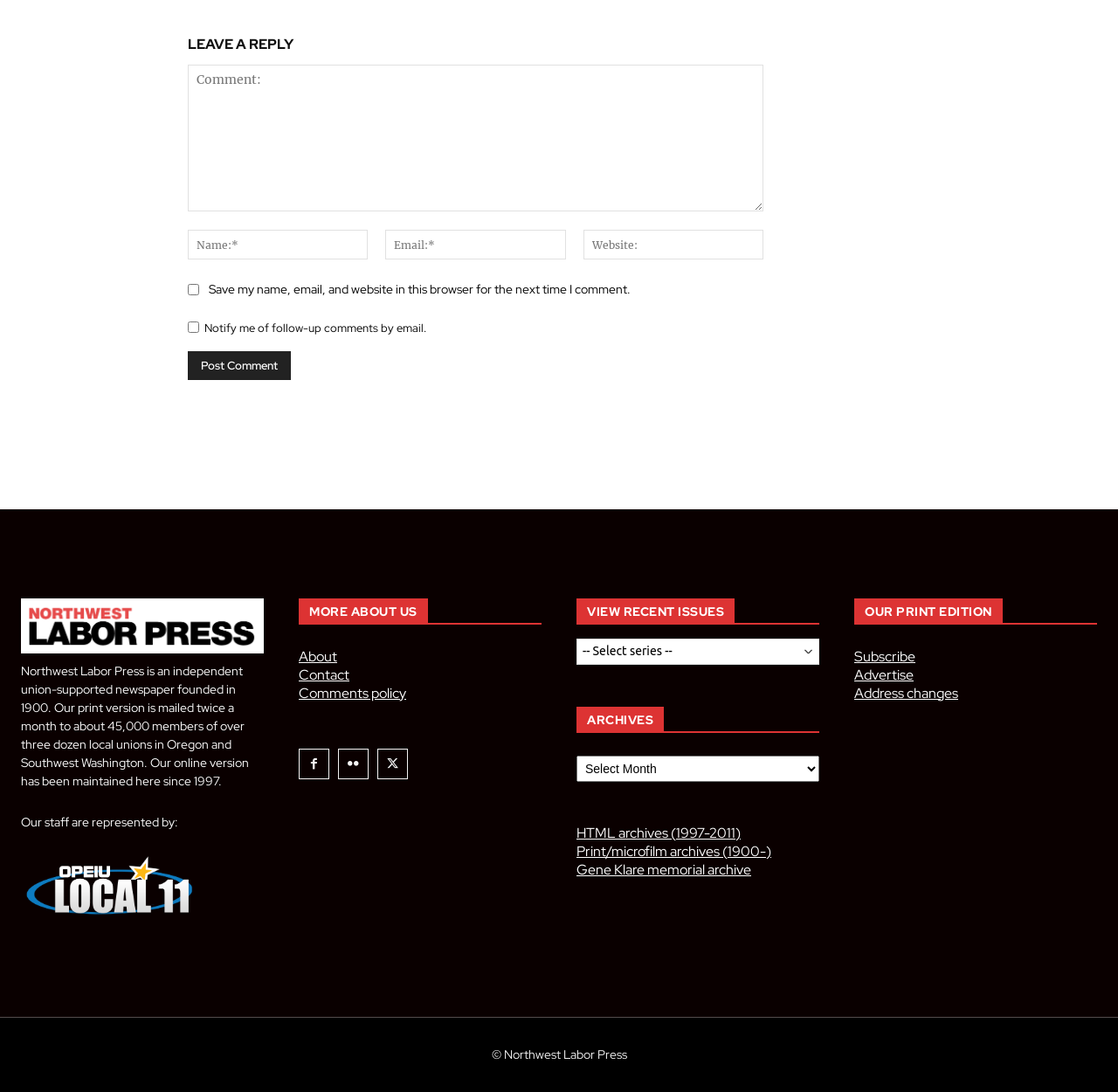Determine the bounding box coordinates of the clickable element necessary to fulfill the instruction: "Read the article about Monsoon Brings Mixed Blessings". Provide the coordinates as four float numbers within the 0 to 1 range, i.e., [left, top, right, bottom].

None